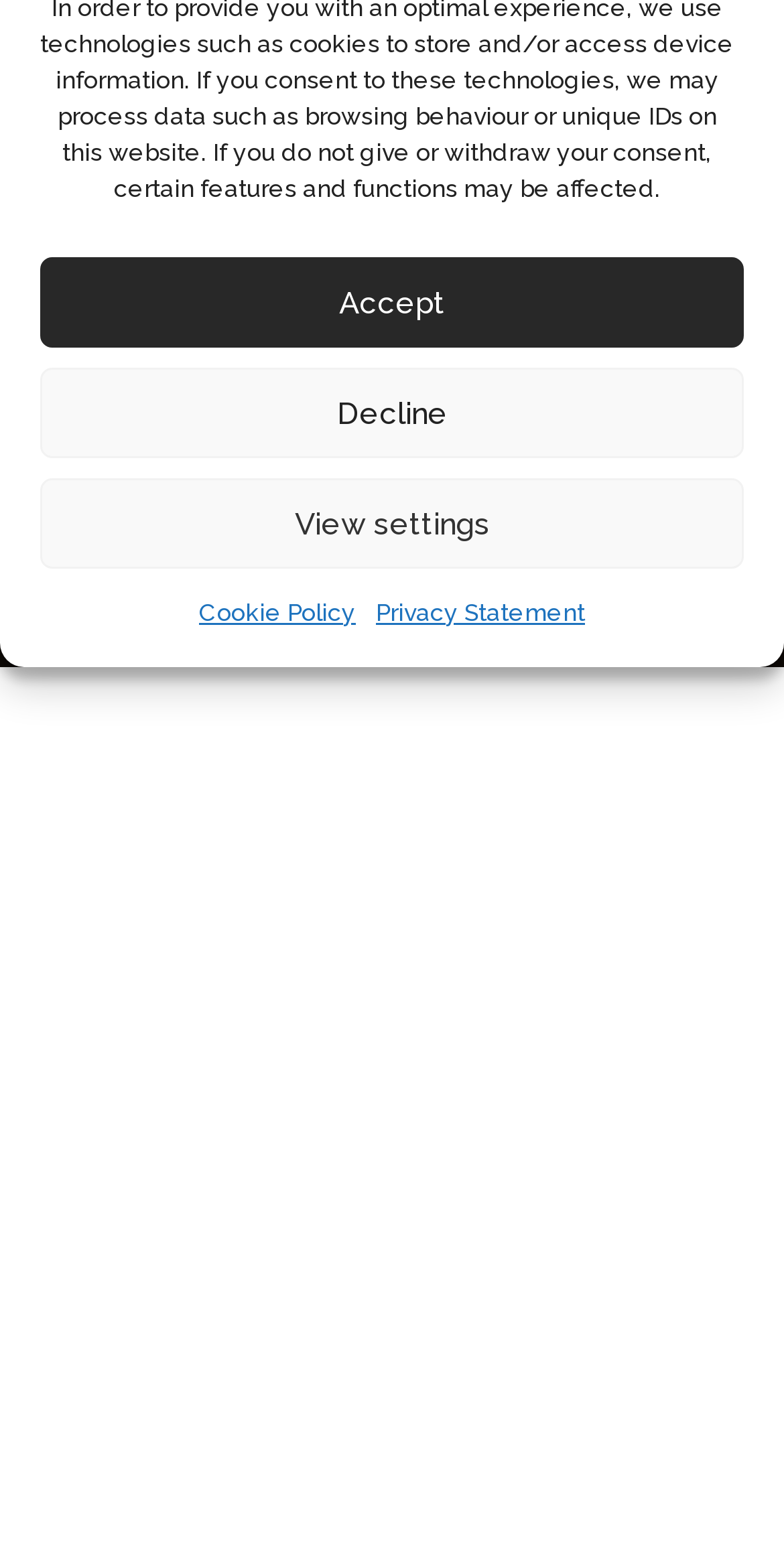Please find the bounding box coordinates (top-left x, top-left y, bottom-right x, bottom-right y) in the screenshot for the UI element described as follows: BUY ENGLISH VERSION

[0.226, 0.853, 0.774, 0.905]